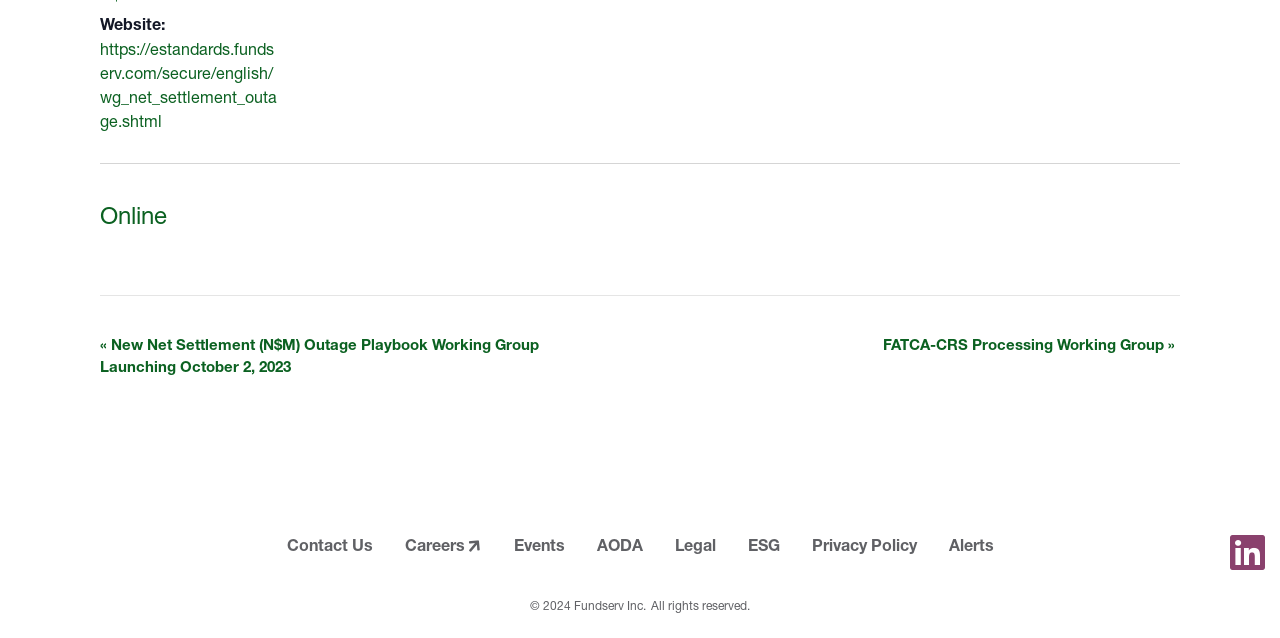Please locate the bounding box coordinates of the region I need to click to follow this instruction: "Check the 'FATCA-CRS Processing Working Group' link".

[0.69, 0.526, 0.918, 0.554]